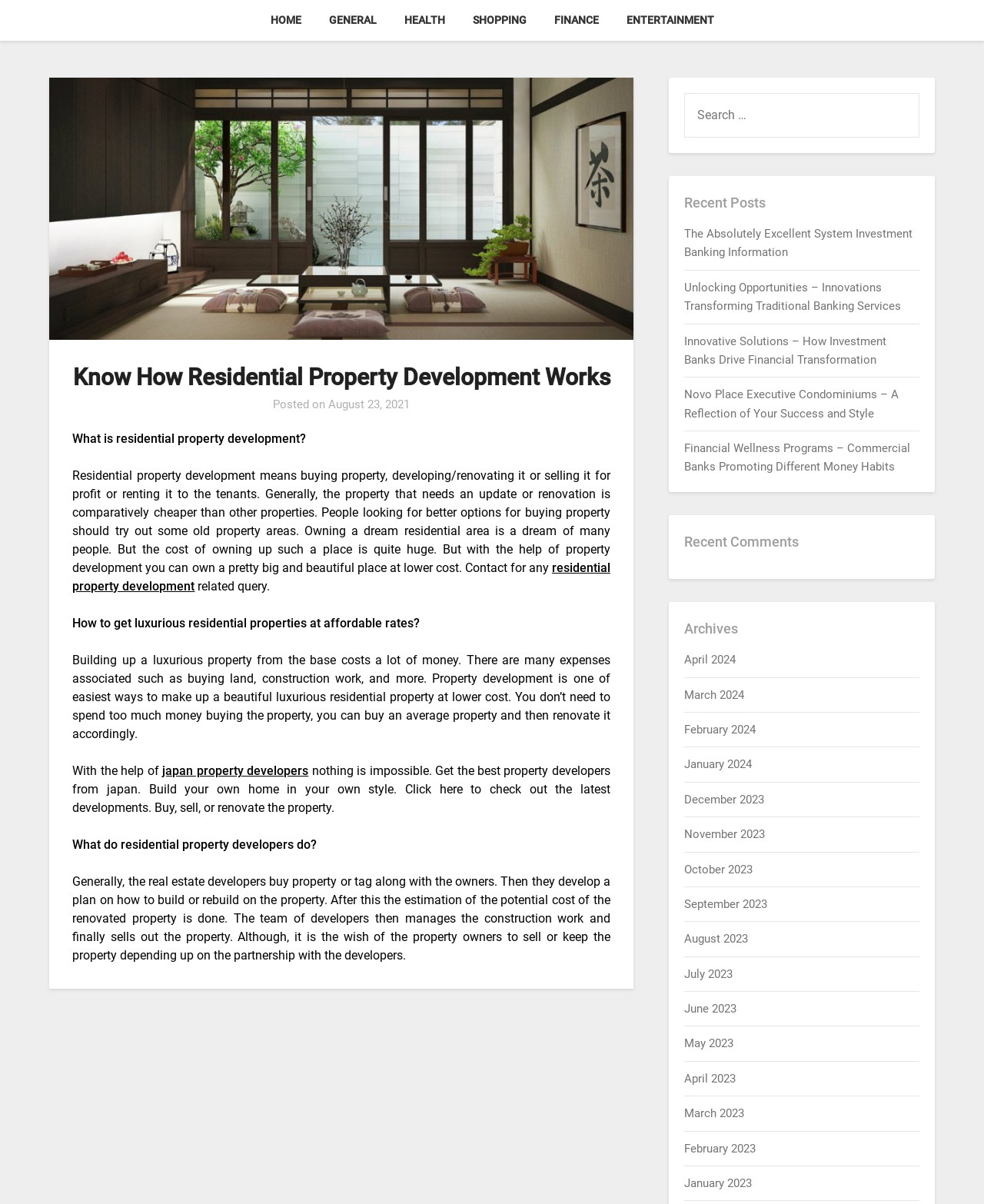What is the date of the article 'Know How Residential Property Development Works'?
Craft a detailed and extensive response to the question.

The date of the article is mentioned below the heading 'Know How Residential Property Development Works' as 'Posted on August 23, 2021'.